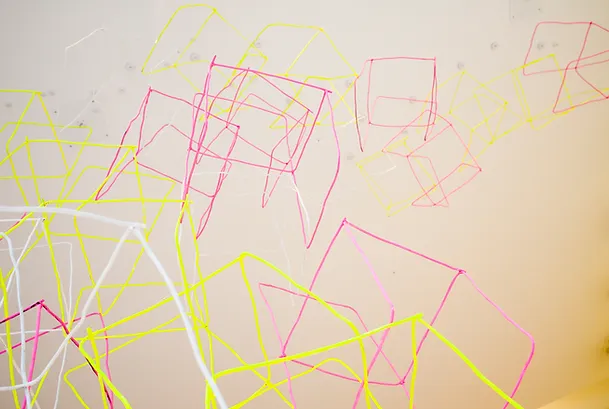Thoroughly describe the content and context of the image.

The image depicts an abstract art installation showcasing a dynamic interplay of geometric forms suspended in a whimsical manner. These shapes, created with vibrant strands of neon pink and yellow, appear to be floating against a light backdrop, suggestive of movement and creativity. The delicate arrangement evokes a sense of lightness, inviting viewers to contemplate the relationship between color, space, and structure. This piece is part of the "Art Gallery" exhibition, which emphasizes the theme of scenography and merchandising displayed in collaboration with Bonpoint. The installation aims to transform the perception of traditional displays by intertwining art and fashion, showcasing a blend of imaginative design and commercial presentation.